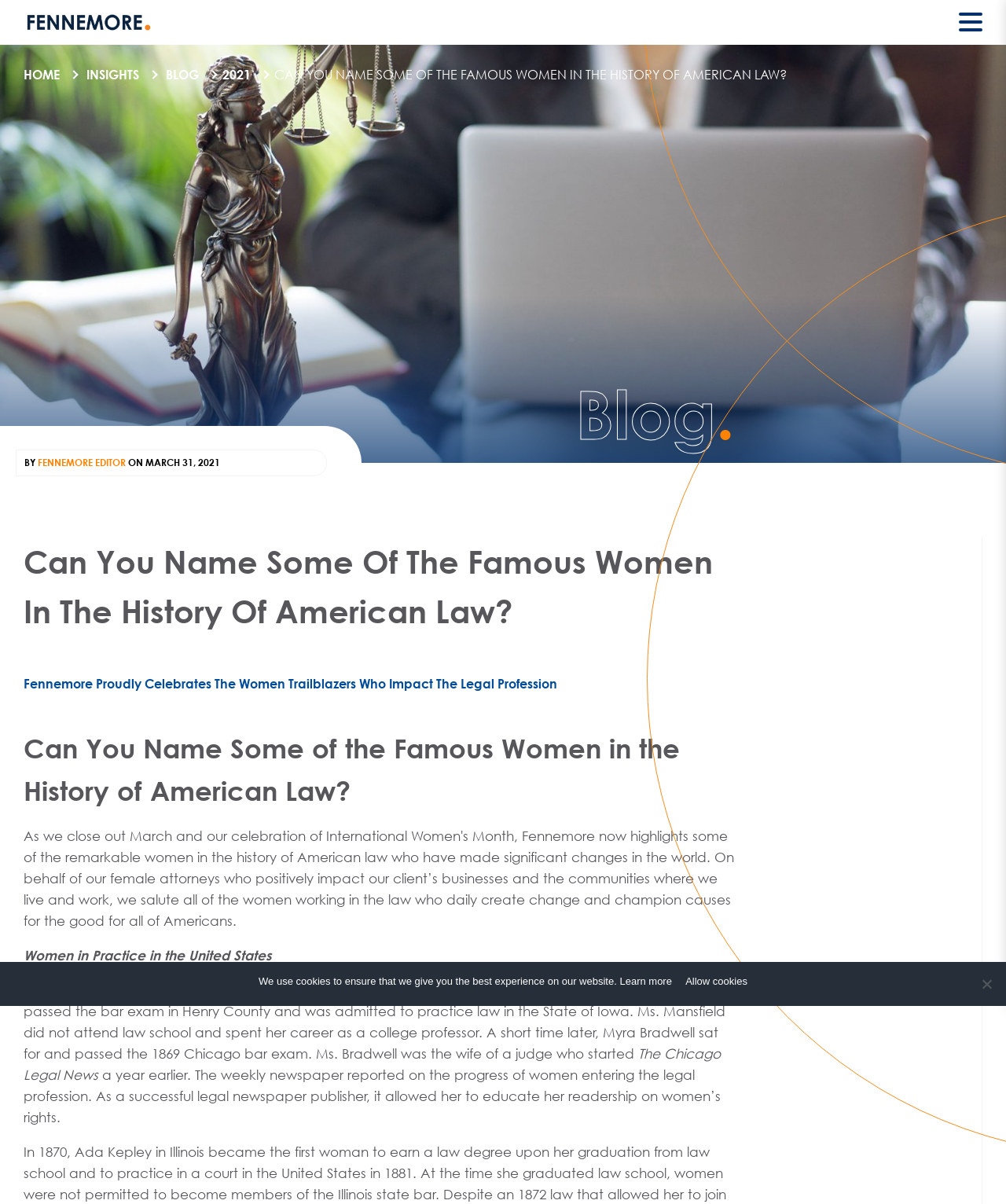Based on the element description: "parent_node: About Us", identify the UI element and provide its bounding box coordinates. Use four float numbers between 0 and 1, [left, top, right, bottom].

[0.953, 0.011, 0.977, 0.026]